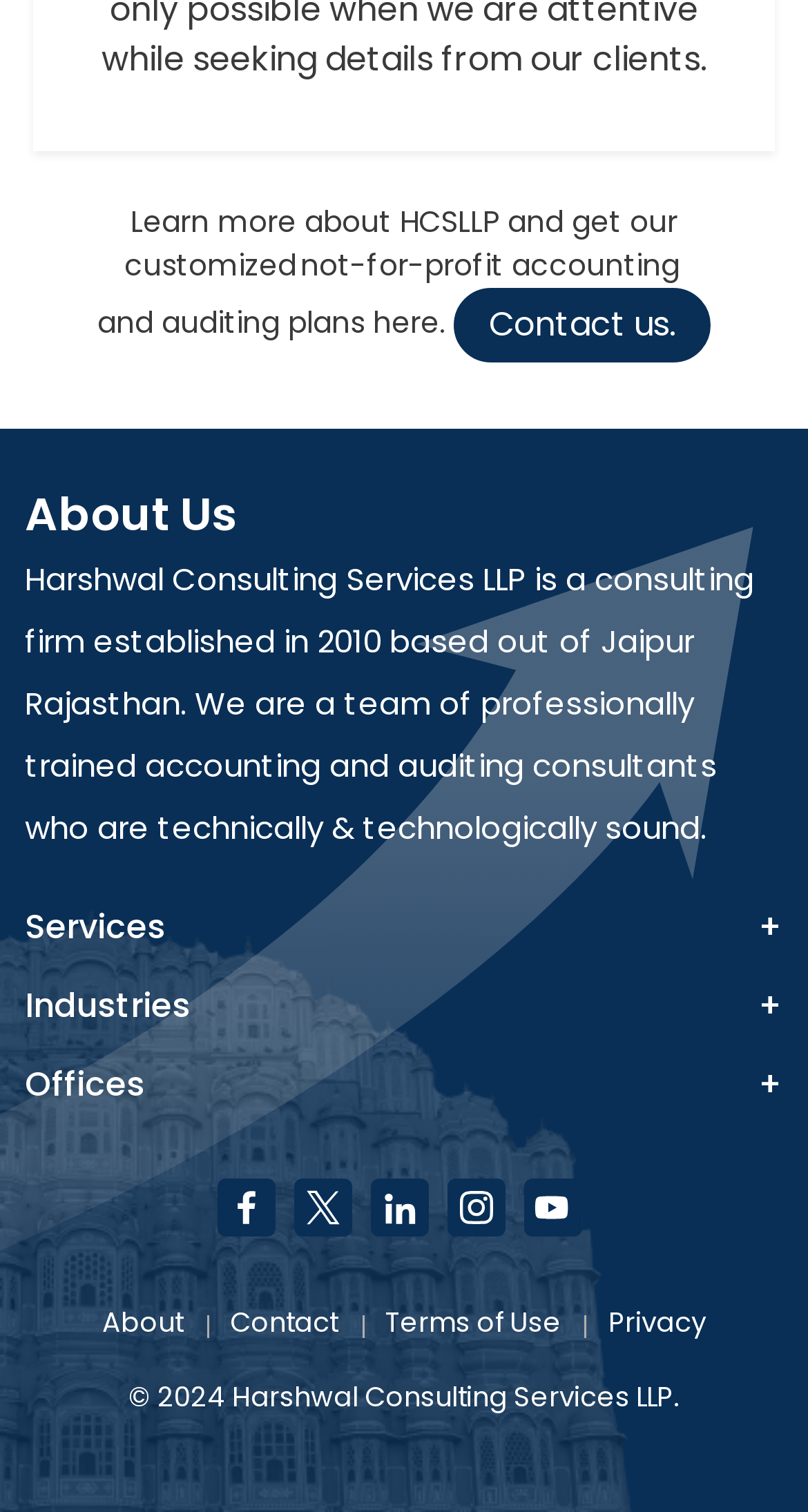Please identify the bounding box coordinates of the element's region that needs to be clicked to fulfill the following instruction: "View Accounting Services". The bounding box coordinates should consist of four float numbers between 0 and 1, i.e., [left, top, right, bottom].

[0.079, 0.636, 0.969, 0.668]